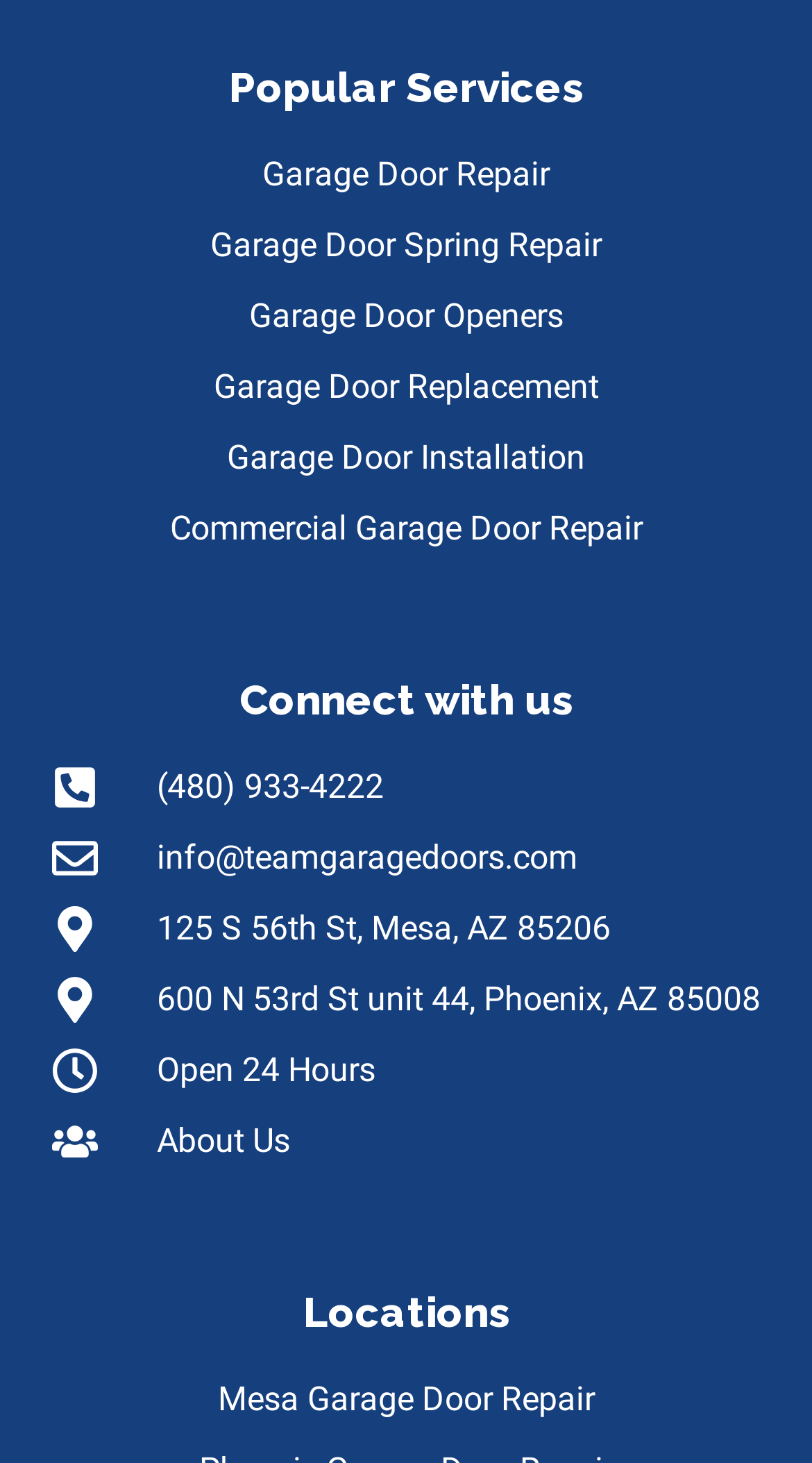Based on what you see in the screenshot, provide a thorough answer to this question: What is the email address of the company?

The email address of the company is info@teamgaragedoors.com, which is provided as a link under the 'Connect with us' heading.